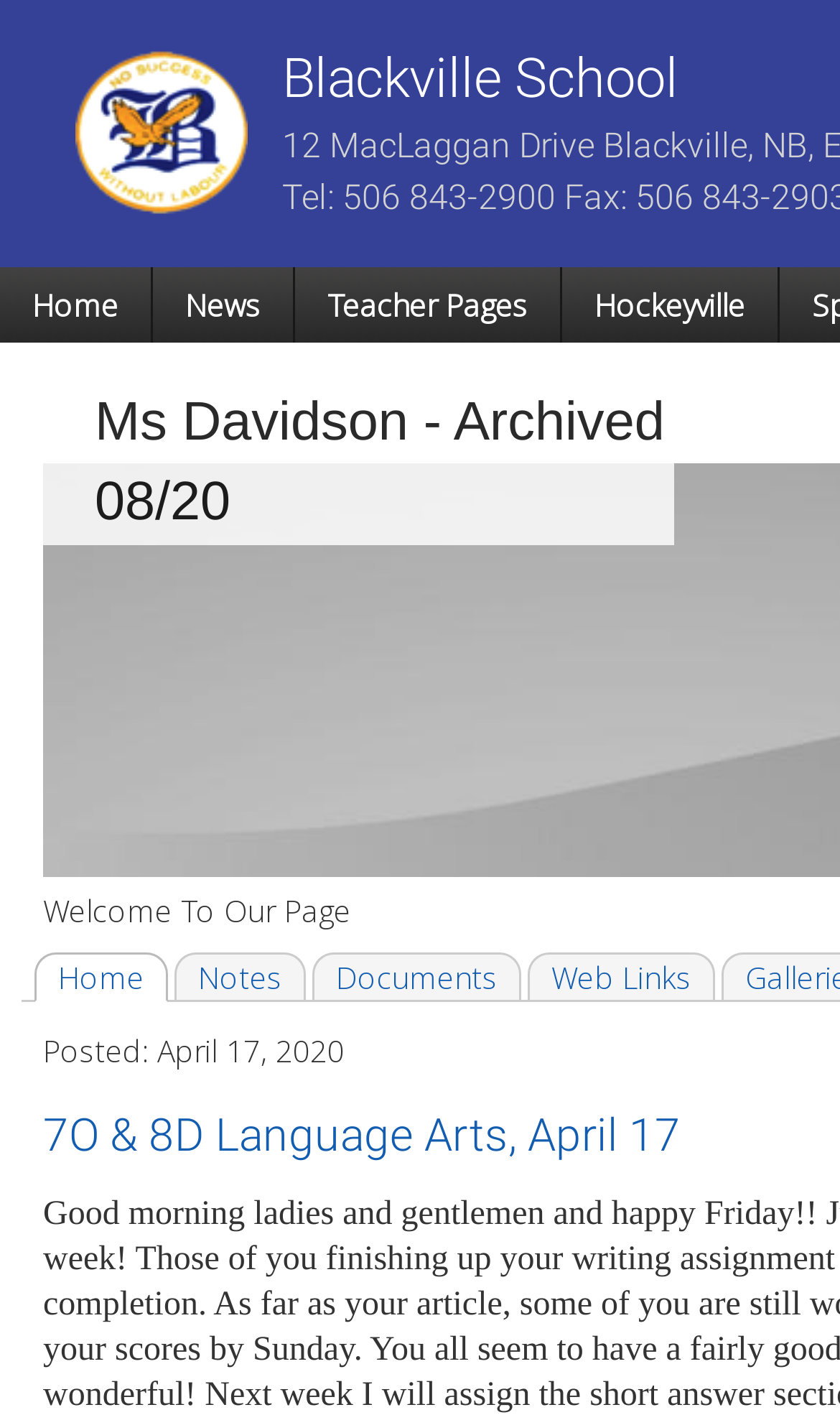Use a single word or phrase to answer the question:
What is the title of the latest article?

7O & 8D Language Arts, April 17